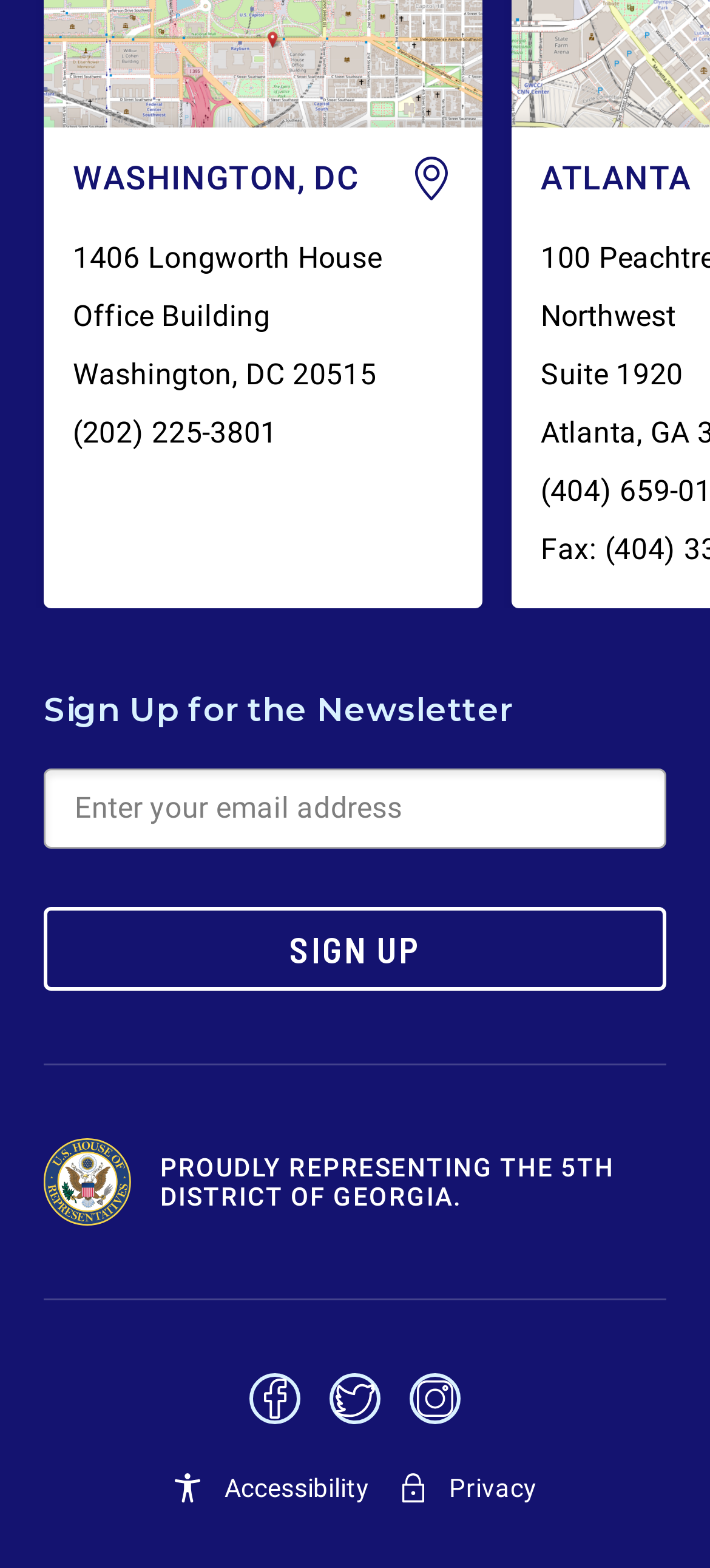Please give a one-word or short phrase response to the following question: 
What is the representative's district?

5th district of Georgia